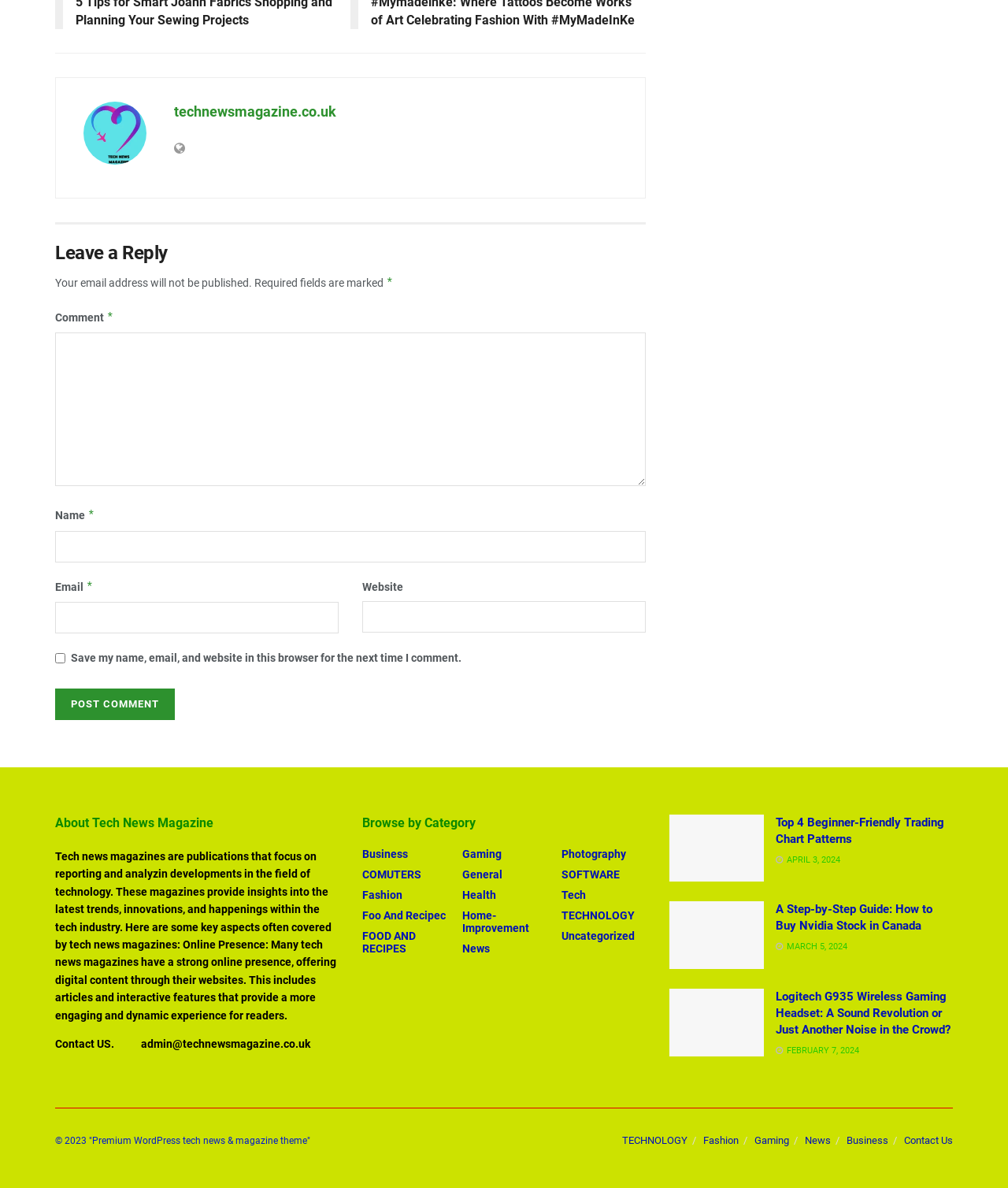Respond to the following question with a brief word or phrase:
What is the purpose of the text box labeled 'Comment'?

Leave a comment